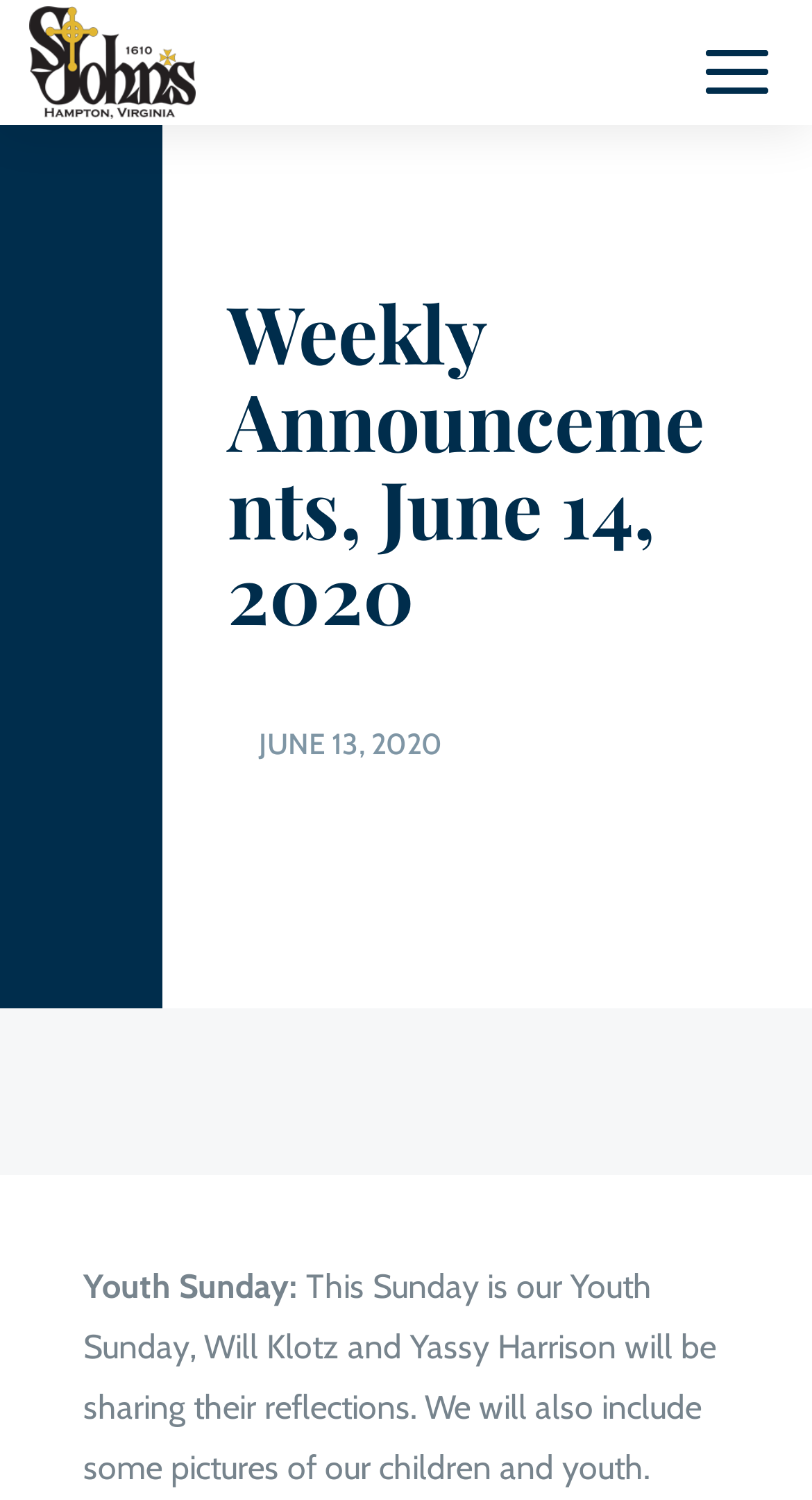Can you find the bounding box coordinates for the UI element given this description: "alt="St. John's Episcopal, Hampton""? Provide the coordinates as four float numbers between 0 and 1: [left, top, right, bottom].

[0.036, 0.024, 0.242, 0.055]